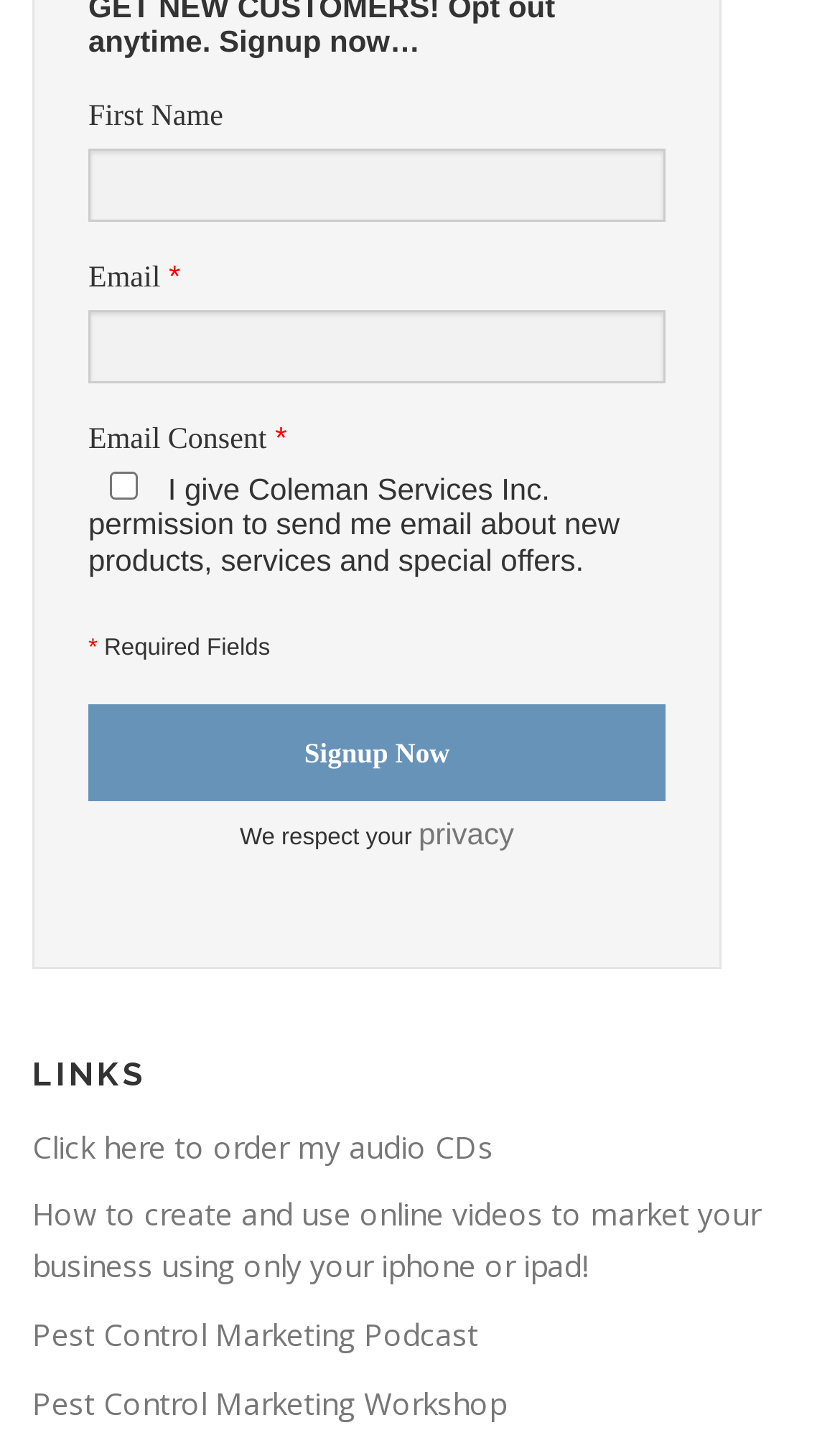Determine the bounding box coordinates of the section to be clicked to follow the instruction: "Enter email". The coordinates should be given as four float numbers between 0 and 1, formatted as [left, top, right, bottom].

[0.105, 0.215, 0.792, 0.265]